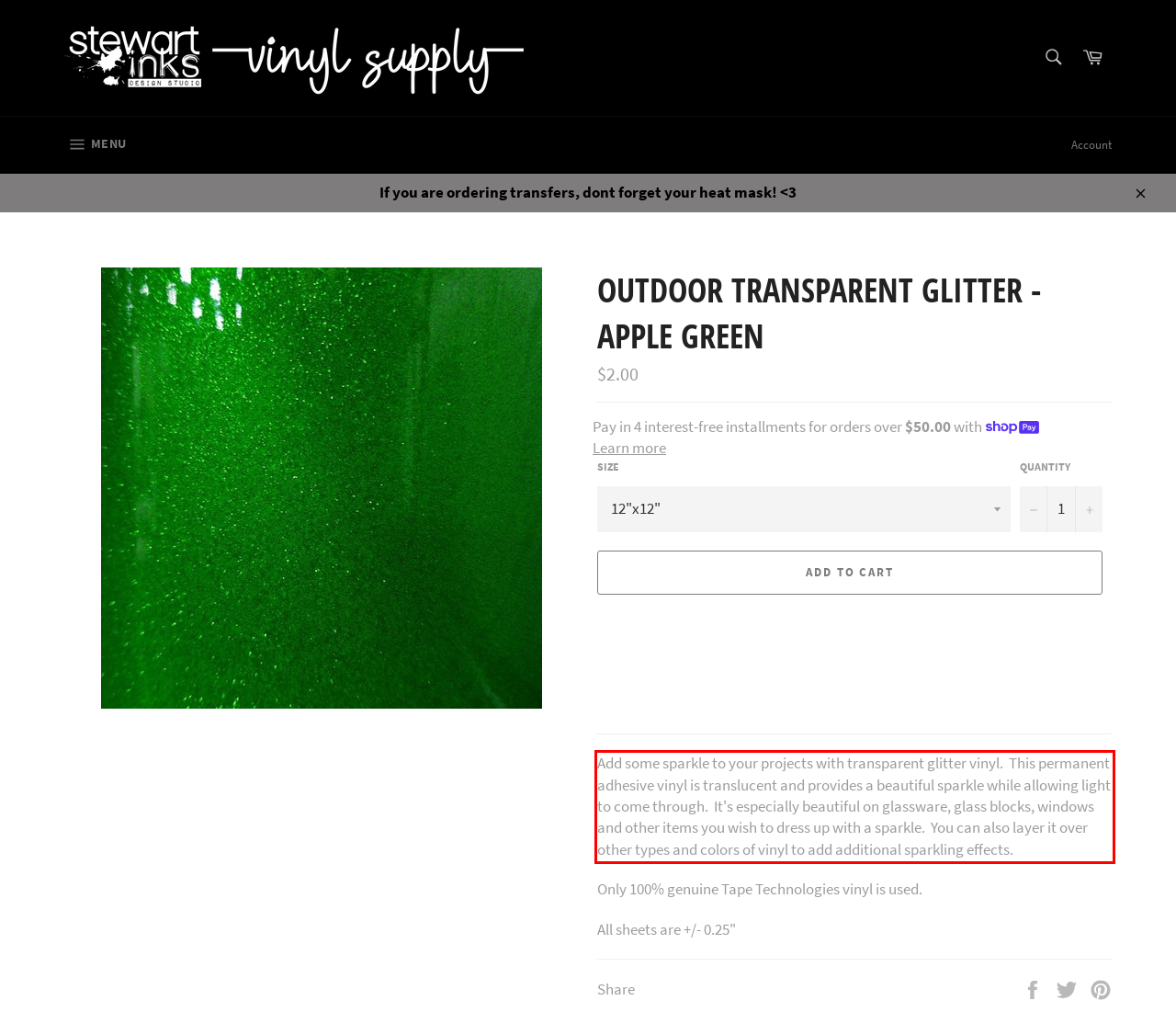You are given a webpage screenshot with a red bounding box around a UI element. Extract and generate the text inside this red bounding box.

Add some sparkle to your projects with transparent glitter vinyl. This permanent adhesive vinyl is translucent and provides a beautiful sparkle while allowing light to come through. It's especially beautiful on glassware, glass blocks, windows and other items you wish to dress up with a sparkle. You can also layer it over other types and colors of vinyl to add additional sparkling effects.